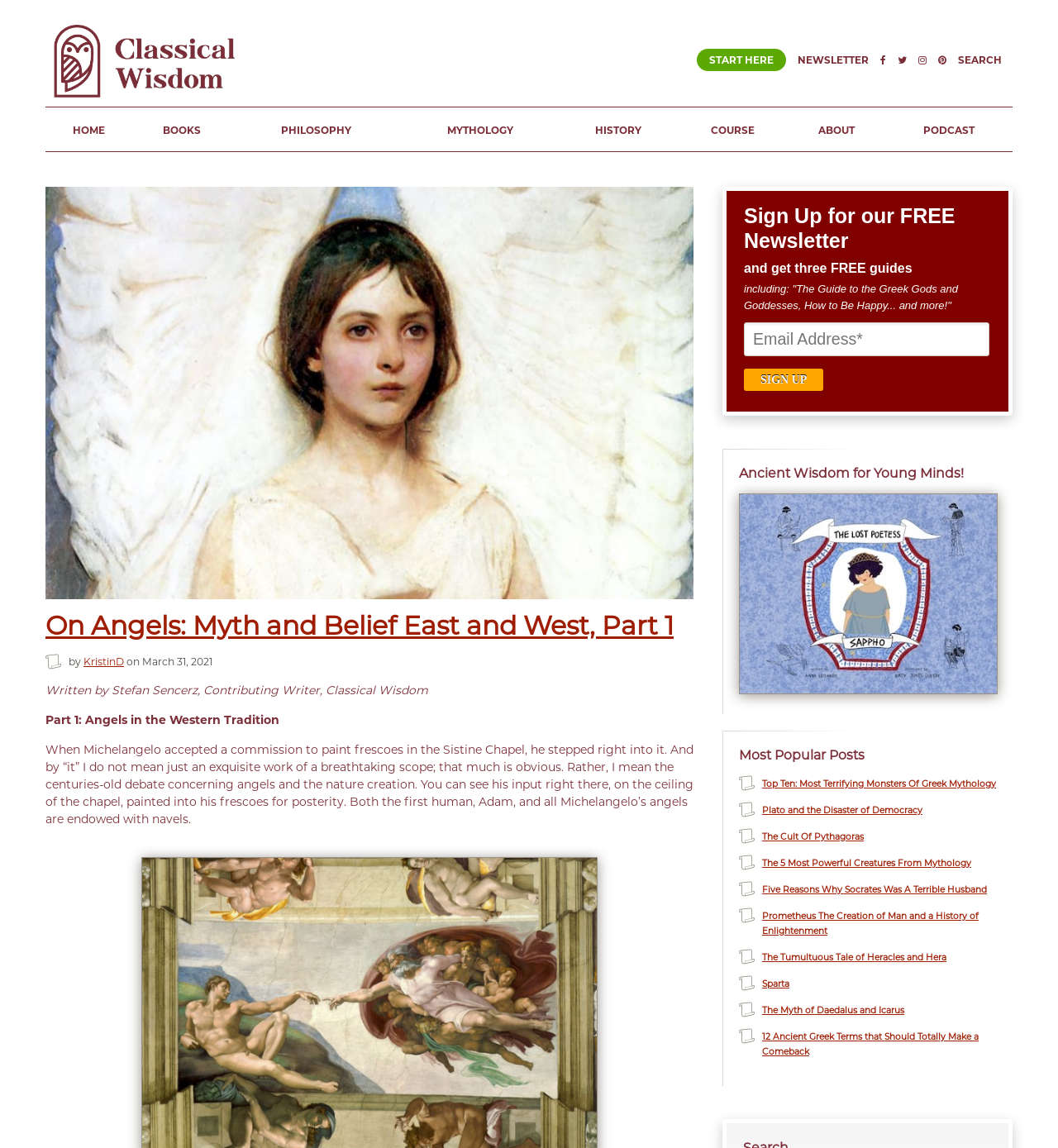Find the bounding box coordinates for the area that should be clicked to accomplish the instruction: "Read the article 'On Angels: Myth and Belief East and West, Part 1'".

[0.043, 0.528, 0.655, 0.562]